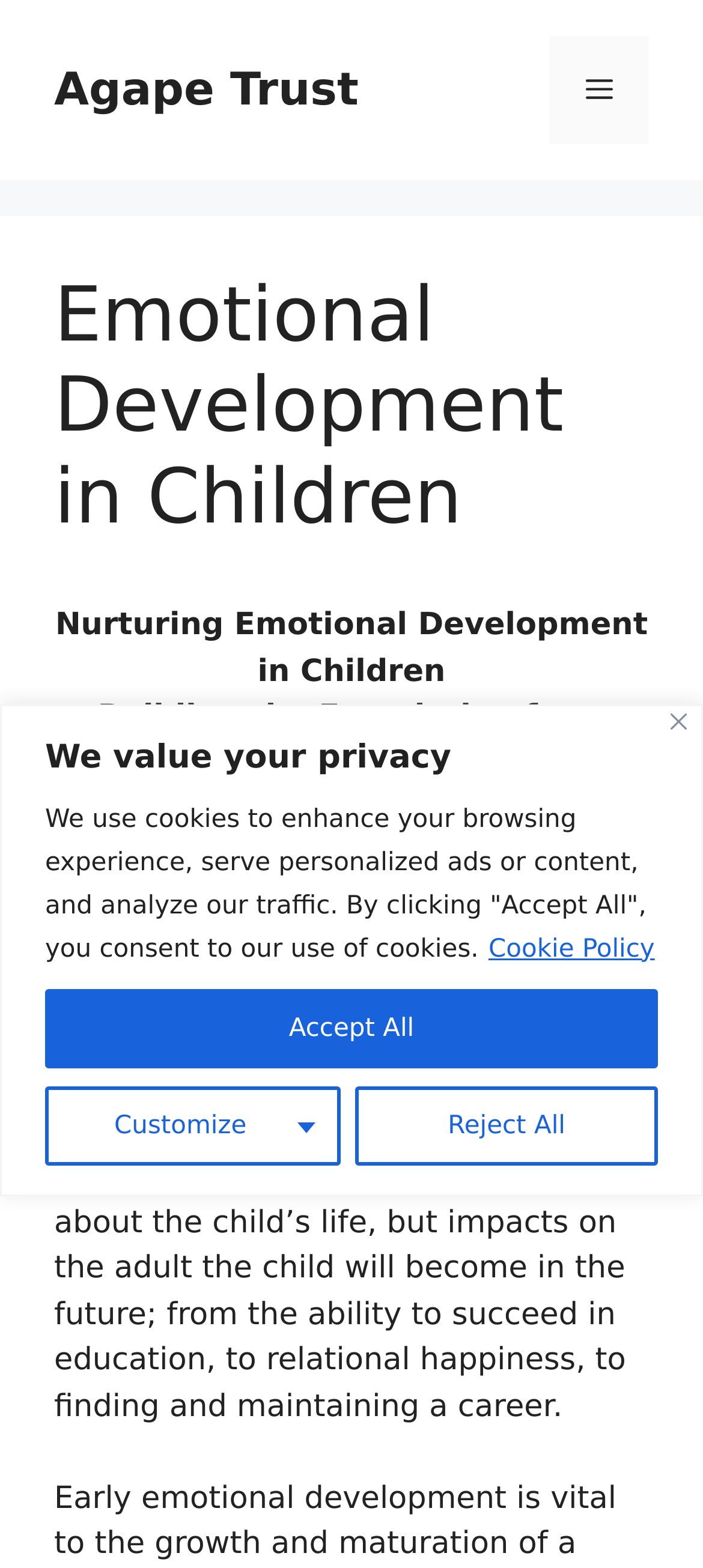What is the purpose of the first few years of a child's life?
Please provide a single word or phrase answer based on the image.

Impacts adult life